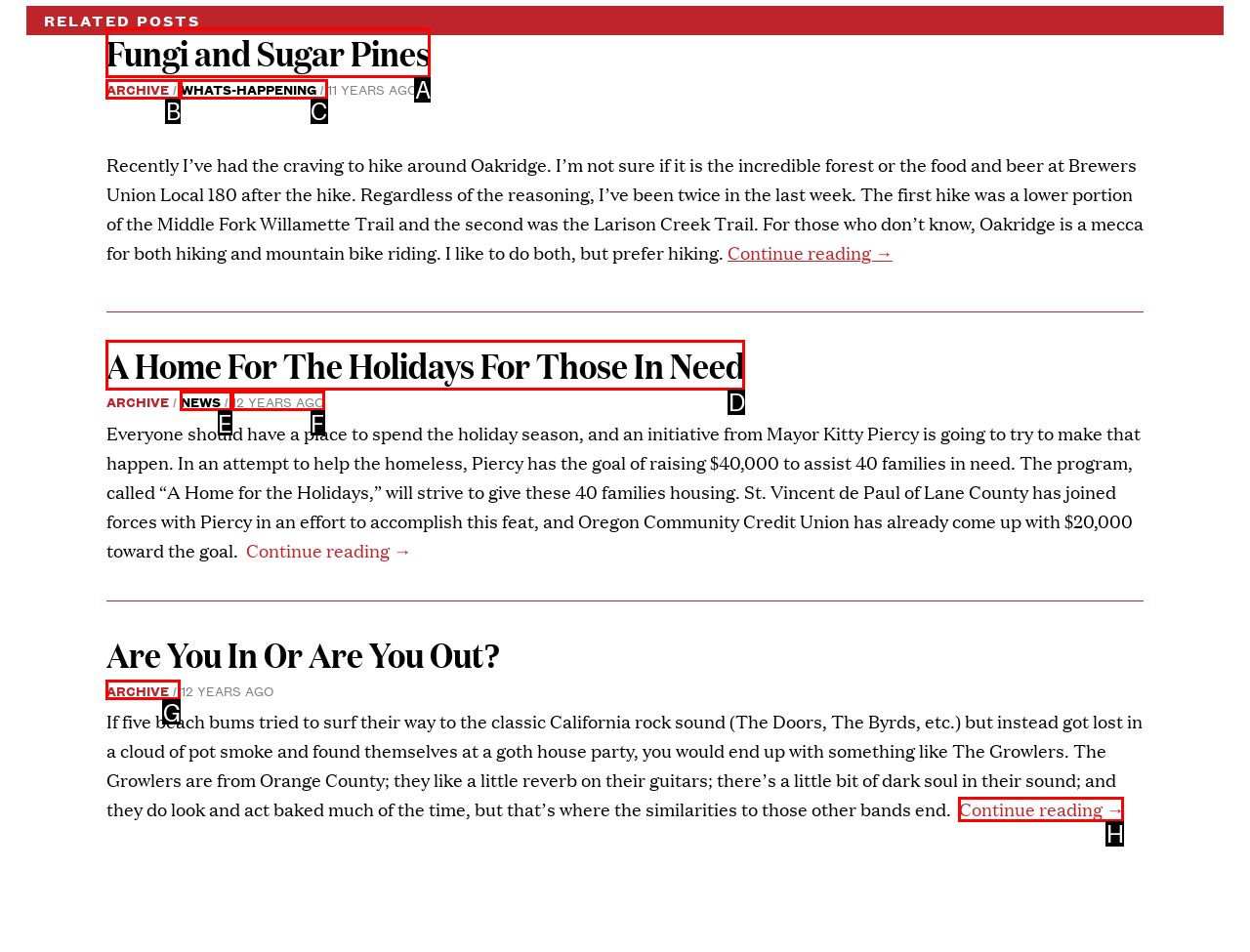Identify the HTML element that corresponds to the following description: Fungi and Sugar Pines. Provide the letter of the correct option from the presented choices.

A